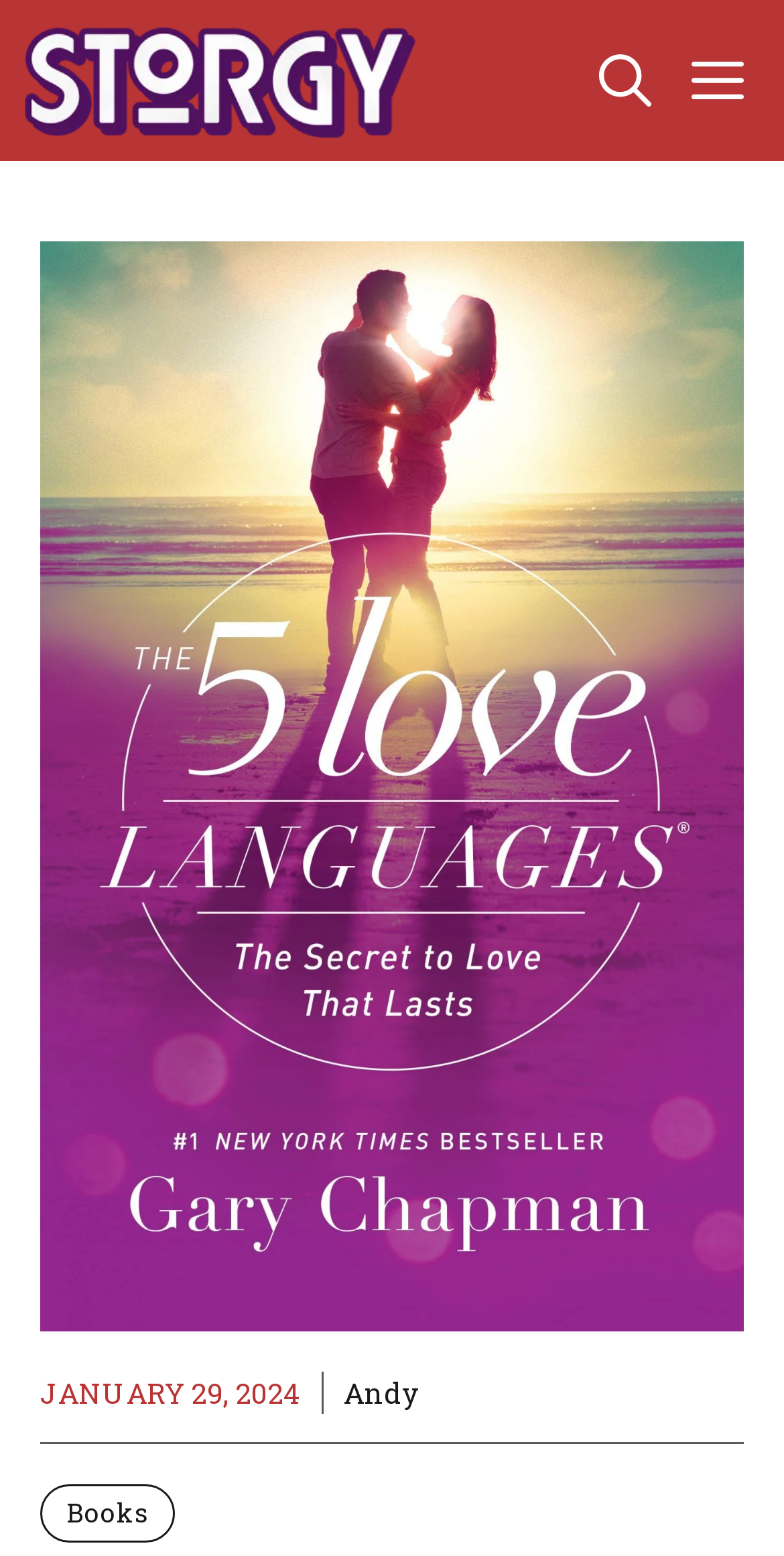Detail the features and information presented on the webpage.

The webpage is a book review page, specifically reviewing "The 5 Love Languages: The Secret to Love that Lasts". At the top of the page, there is a navigation bar with a logo "Storgy" on the left side and two buttons on the right side: "Menu" and "Open search". 

Below the navigation bar, there is a large image of the book cover, taking up most of the width of the page. Above the book cover image, there is a timestamp "JANUARY 29, 2024" and an author's name "Andy" on the right side. 

On the bottom left of the book cover image, there is a link to the "Books" category. The page title "The 5 Love Languages Book Review: Can It Decode Love?" is likely displayed prominently at the top of the page, although its exact position is not specified.